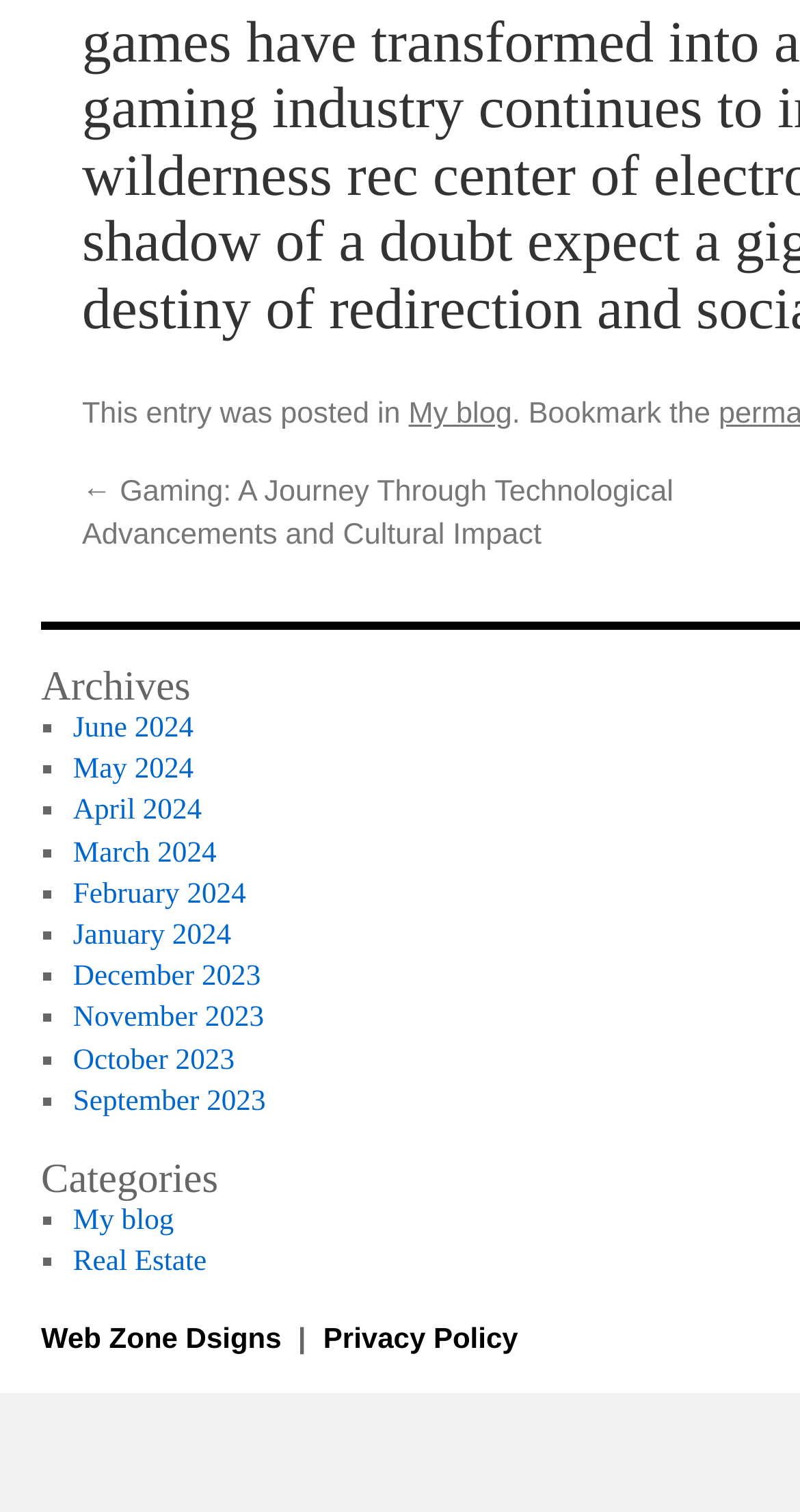Please identify the bounding box coordinates of the element on the webpage that should be clicked to follow this instruction: "view Archives". The bounding box coordinates should be given as four float numbers between 0 and 1, formatted as [left, top, right, bottom].

[0.051, 0.441, 0.615, 0.468]